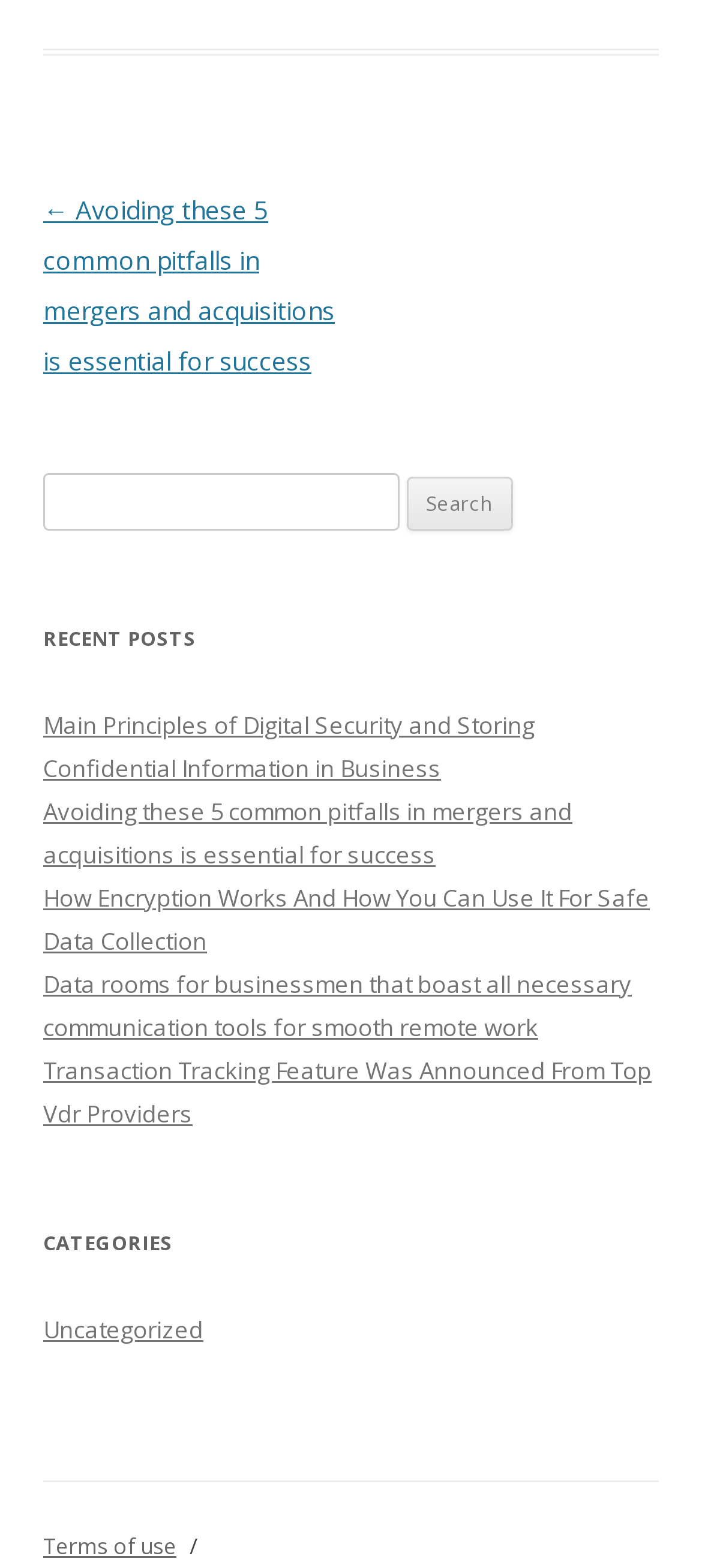Identify the bounding box coordinates of the clickable section necessary to follow the following instruction: "Go to the previous post". The coordinates should be presented as four float numbers from 0 to 1, i.e., [left, top, right, bottom].

[0.062, 0.123, 0.477, 0.241]